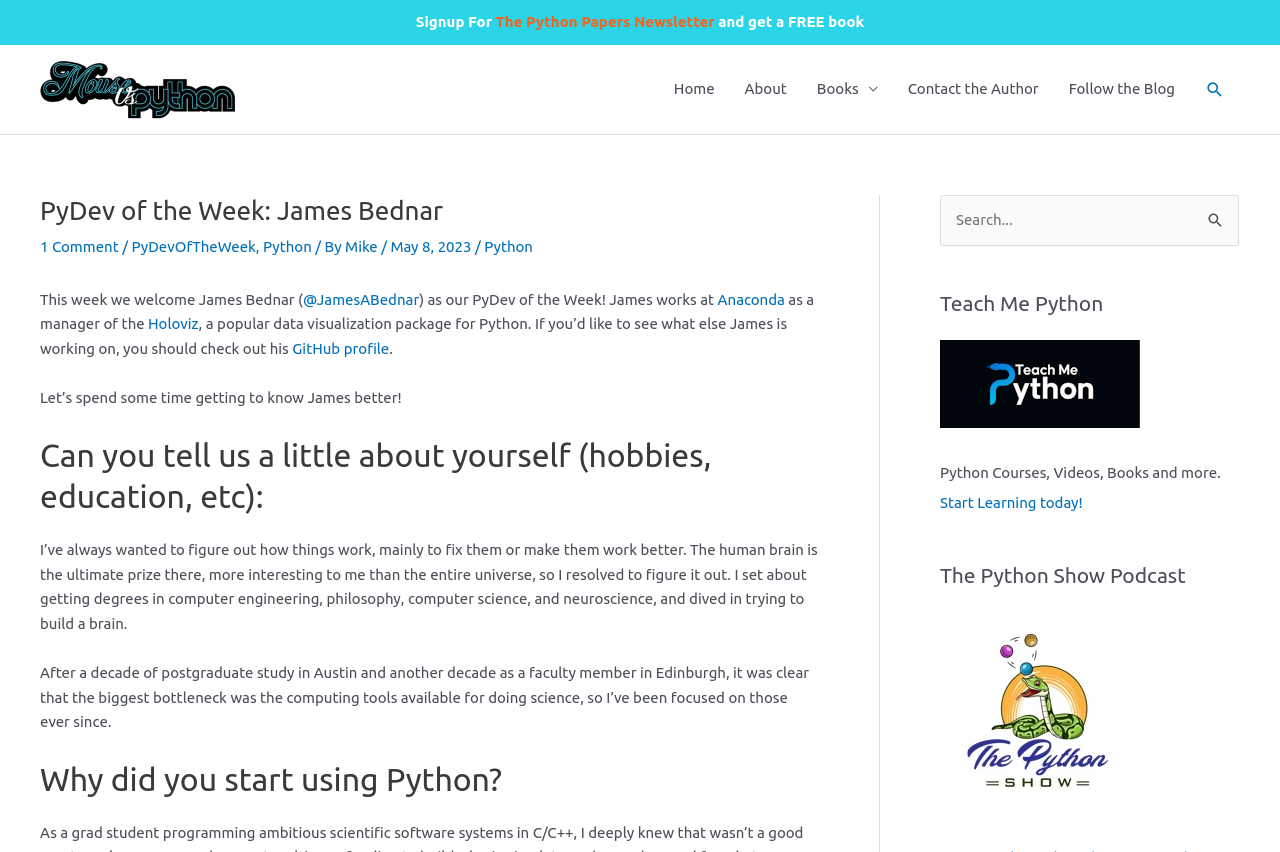Identify and provide the main heading of the webpage.

PyDev of the Week: James Bednar